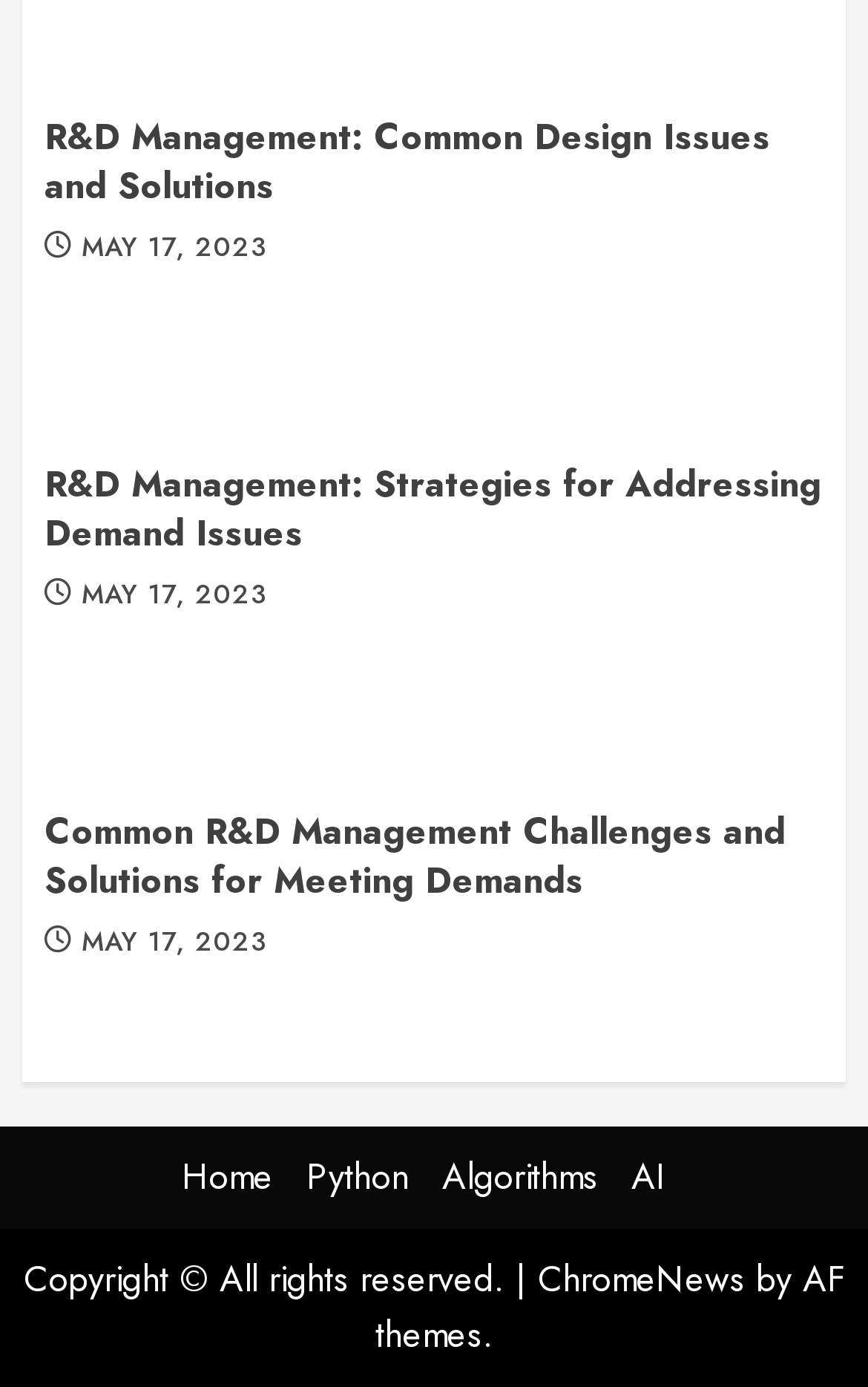Can you give a detailed response to the following question using the information from the image? What is the name of the website's theme provider?

At the bottom of the webpage, I found a copyright notice that mentions 'by AF themes', which suggests that AF themes is the provider of the website's theme.